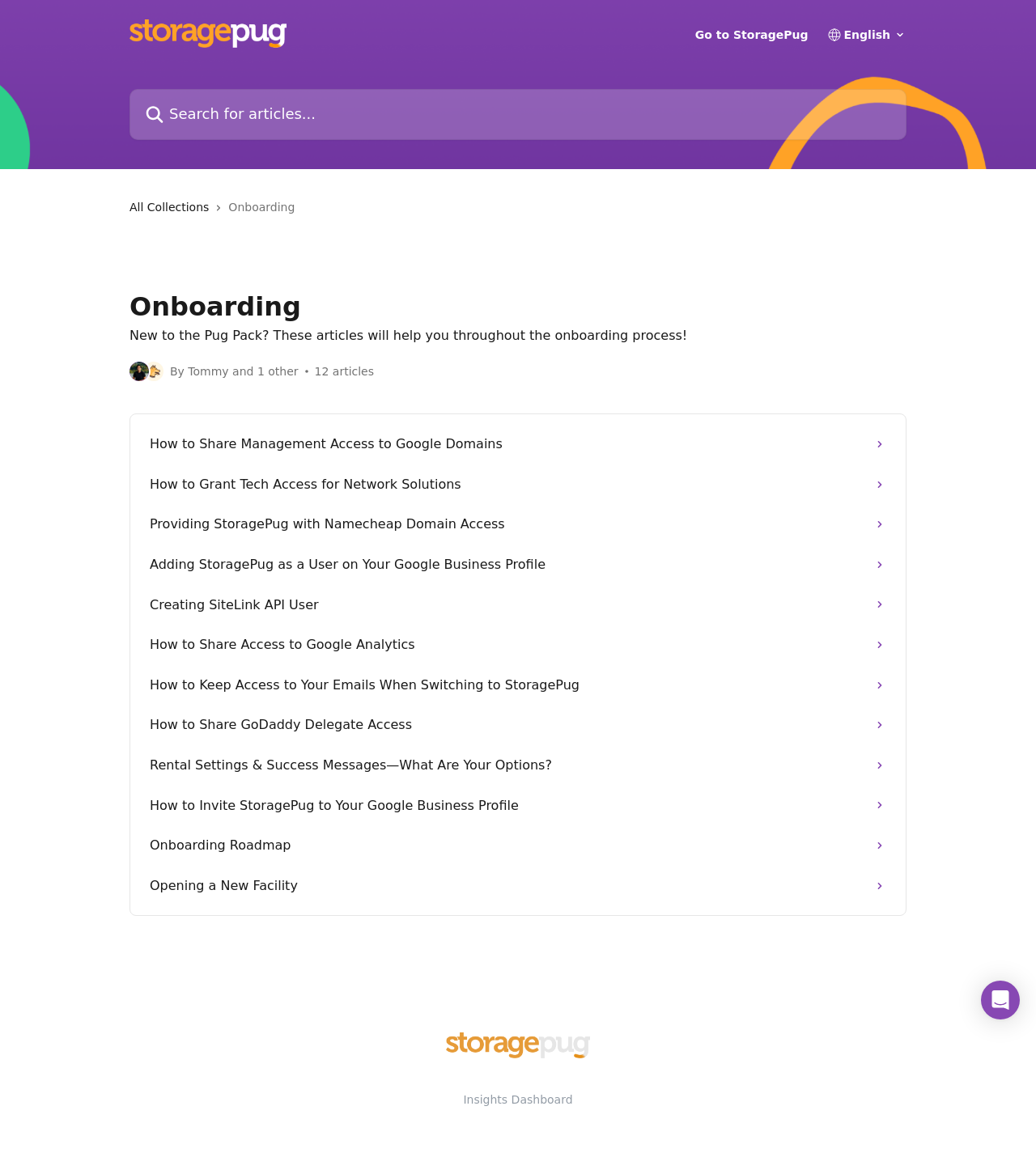Determine the bounding box coordinates of the clickable area required to perform the following instruction: "Open Intercom Messenger". The coordinates should be represented as four float numbers between 0 and 1: [left, top, right, bottom].

[0.947, 0.835, 0.984, 0.868]